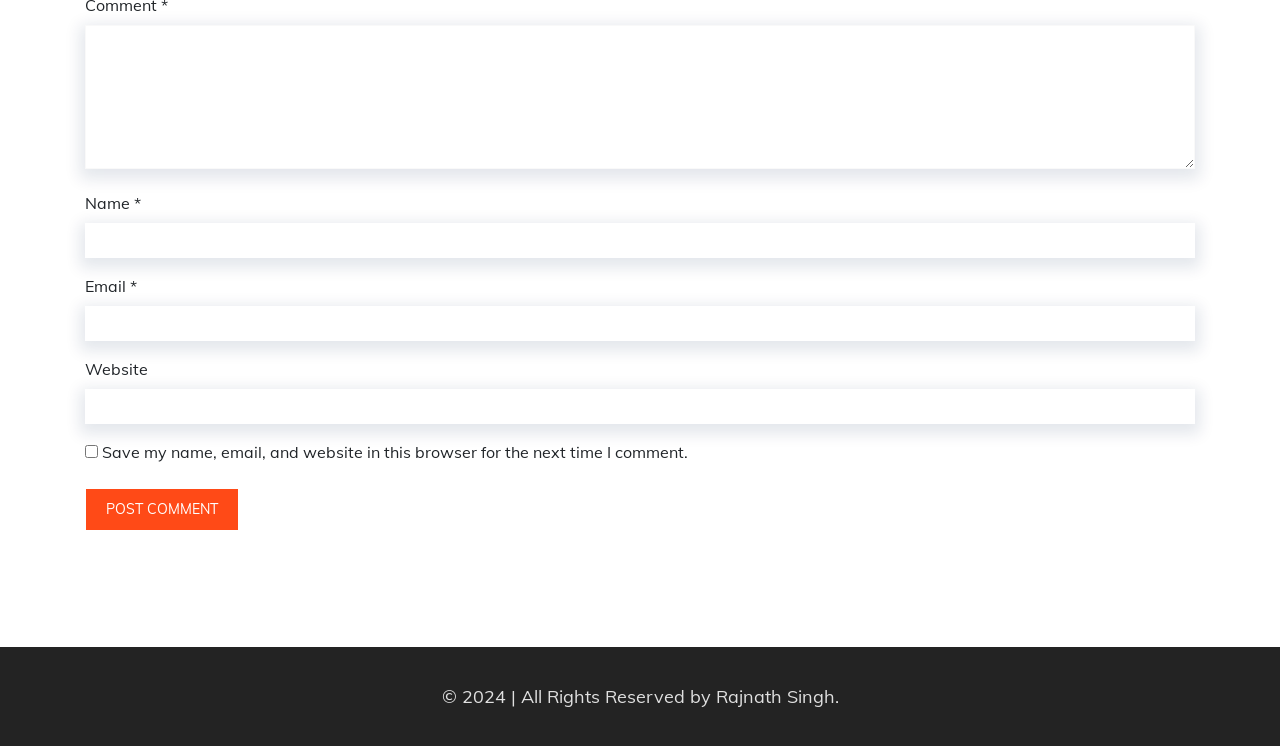Please study the image and answer the question comprehensively:
What is the required information to post a comment?

The webpage has two required textboxes, one labeled 'Name *' and the other labeled 'Email *'. This indicates that the user must provide their name and email address to post a comment.